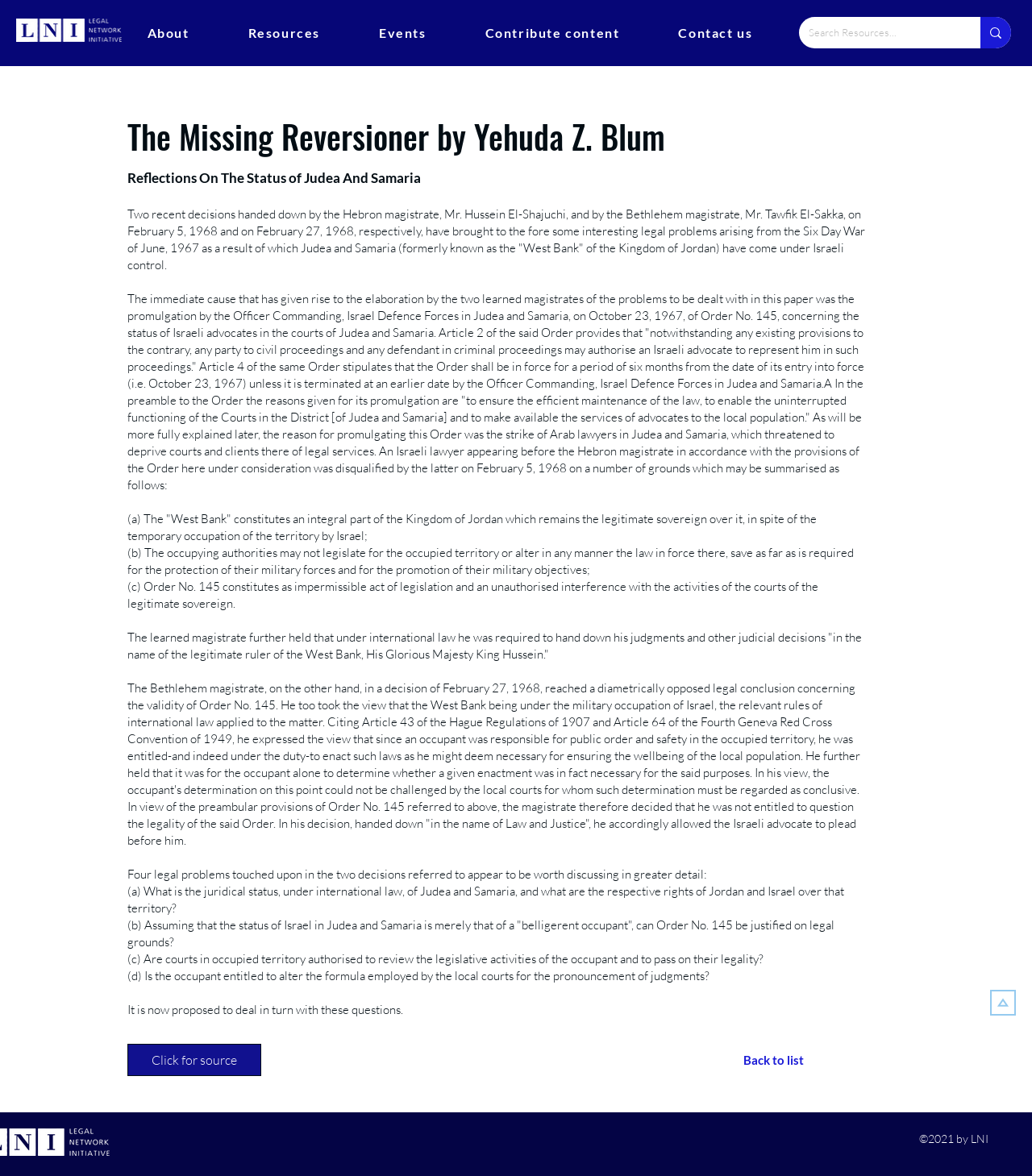Provide a brief response to the question using a single word or phrase: 
What is the copyright year of the webpage?

2021